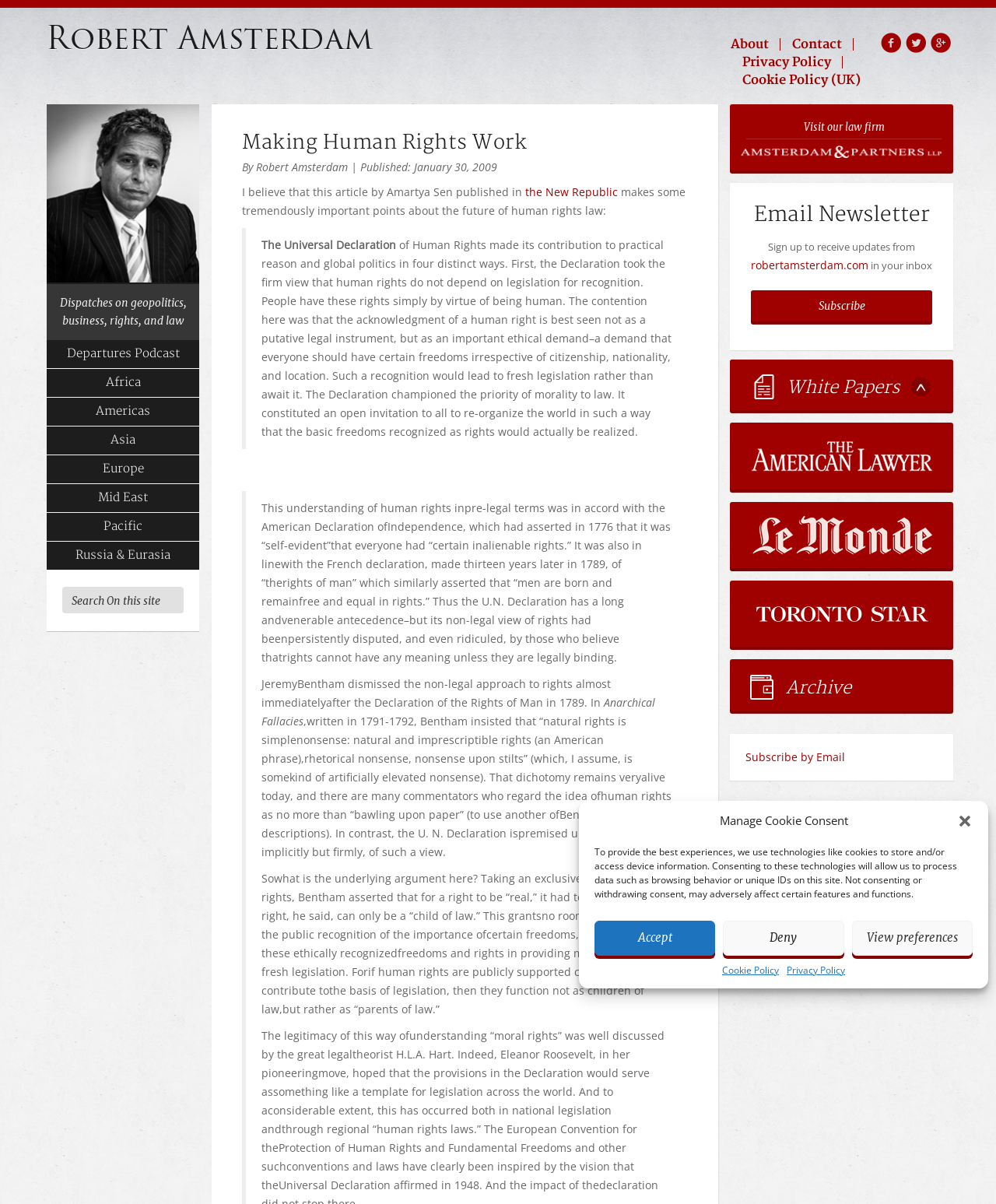Indicate the bounding box coordinates of the clickable region to achieve the following instruction: "Visit the Facebook page of Kitsap Conference Center."

None